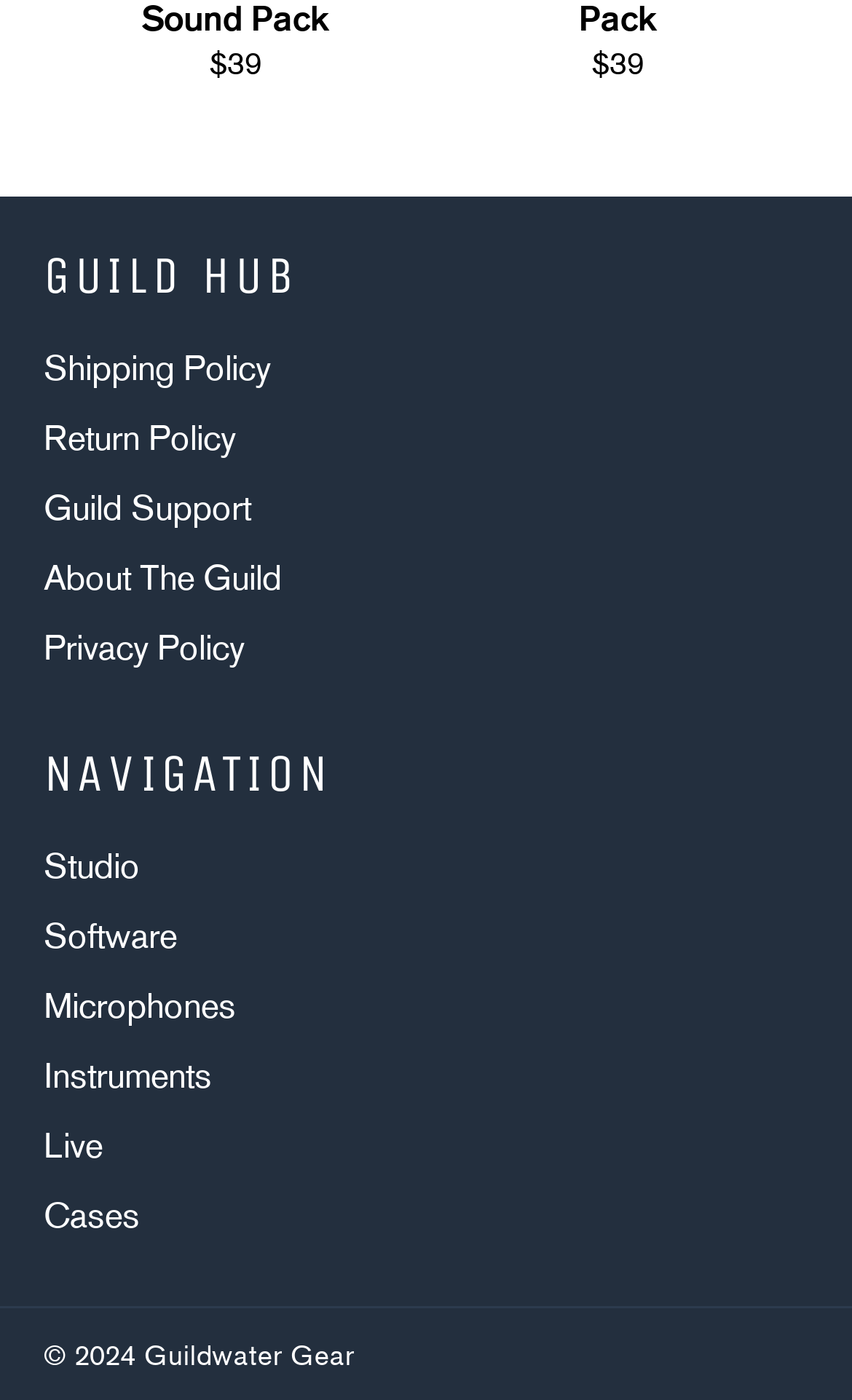Please provide the bounding box coordinates for the element that needs to be clicked to perform the following instruction: "Explore software options". The coordinates should be given as four float numbers between 0 and 1, i.e., [left, top, right, bottom].

[0.051, 0.654, 0.208, 0.684]